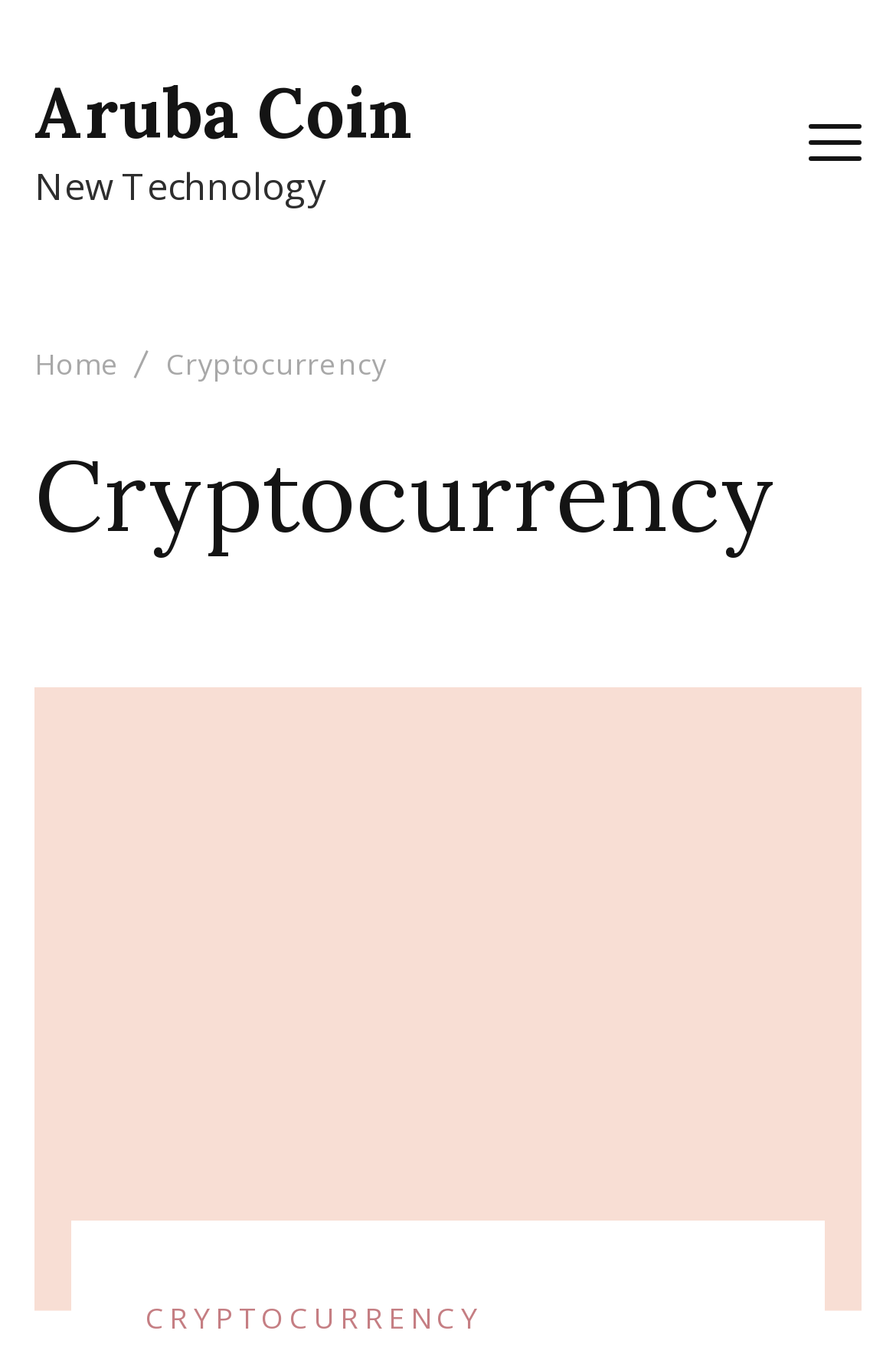Articulate a detailed summary of the webpage's content and design.

The webpage is about Cryptocurrency, specifically Aruba Coin. At the top left, there is a link to "Aruba Coin" and a static text "New Technology" positioned next to it. Below these elements, there are two links, "Home" and "Cryptocurrency", aligned horizontally. 

A heading "Cryptocurrency" is located below these links, spanning the entire width of the page. Underneath the heading, there is a large figure that occupies most of the page's width, containing an image and a link. The image is not described, but it is likely related to cryptocurrency. Within the figure, there is another link with the text "CRYPTOCURRENCY" positioned at the bottom right corner of the image. 

On the top right, there is an expanded button with no text, which might be a menu or dropdown button. Overall, the webpage appears to be a portal or hub for information about Aruba Coin and cryptocurrency in general.